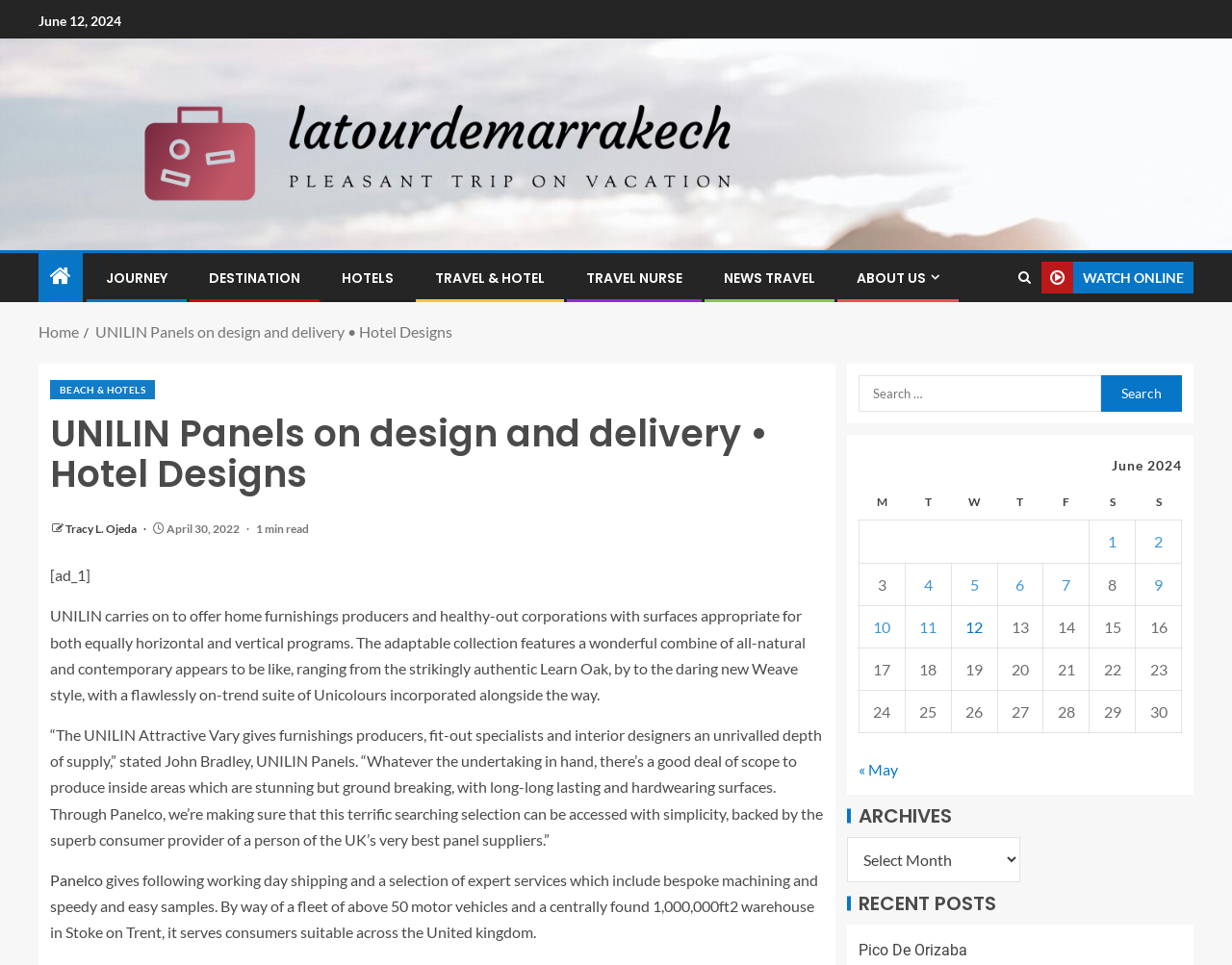Determine the bounding box coordinates of the clickable region to execute the instruction: "Click on the 'JOURNEY' link". The coordinates should be four float numbers between 0 and 1, denoted as [left, top, right, bottom].

[0.086, 0.278, 0.136, 0.298]